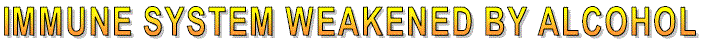What is the result of excessive drinking on immune response?
Using the information presented in the image, please offer a detailed response to the question.

The surrounding text in the image explains that excessive drinking can lead to a weakened immune response, making individuals more vulnerable to infections and diseases.